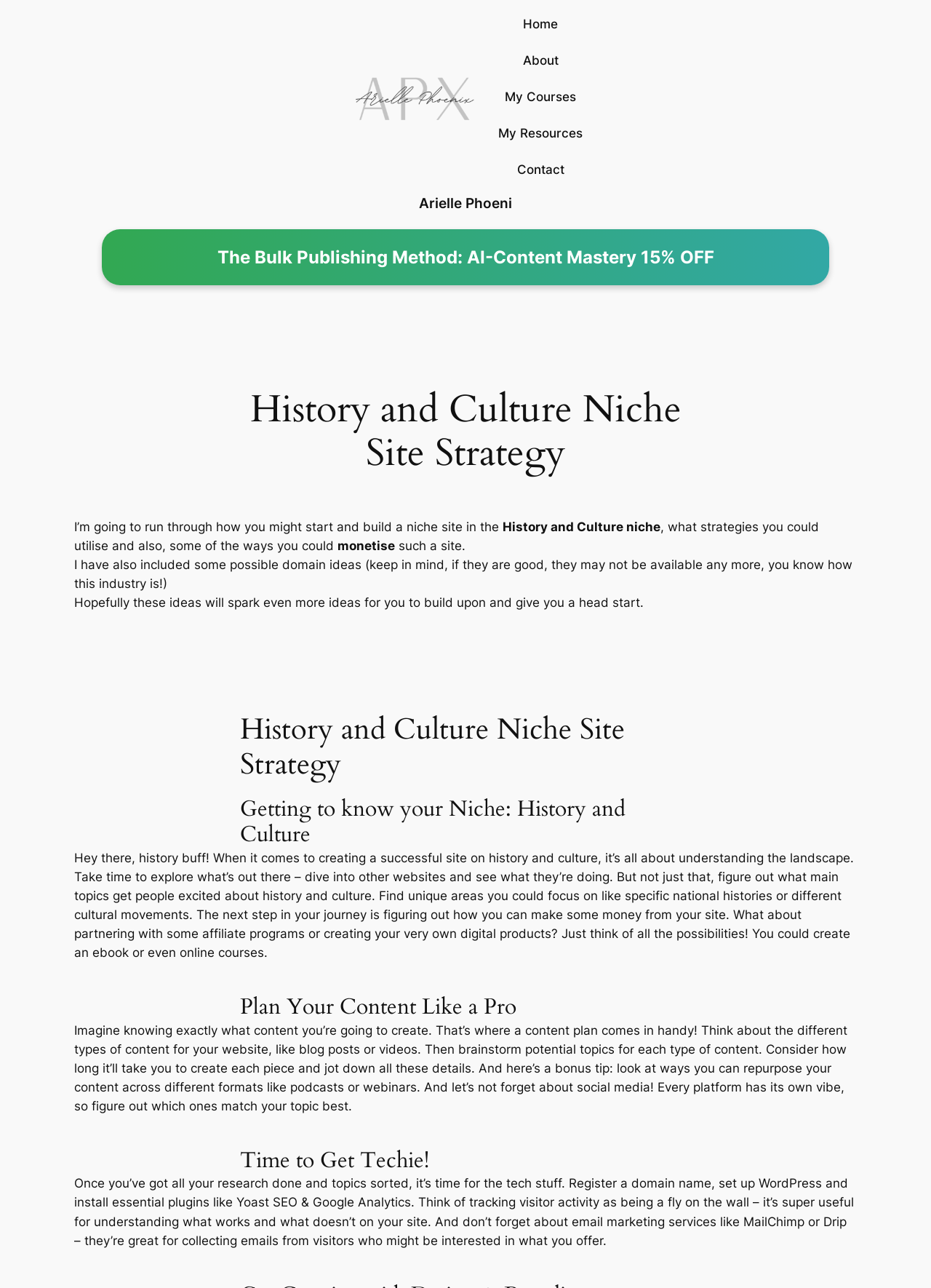Use the details in the image to answer the question thoroughly: 
What is the main topic of the webpage?

The main topic of the webpage is indicated by the heading 'History and Culture Niche Site Strategy' which is repeated multiple times on the webpage, and the content of the webpage is focused on providing strategies and ideas for creating a successful website in the history and culture niche.